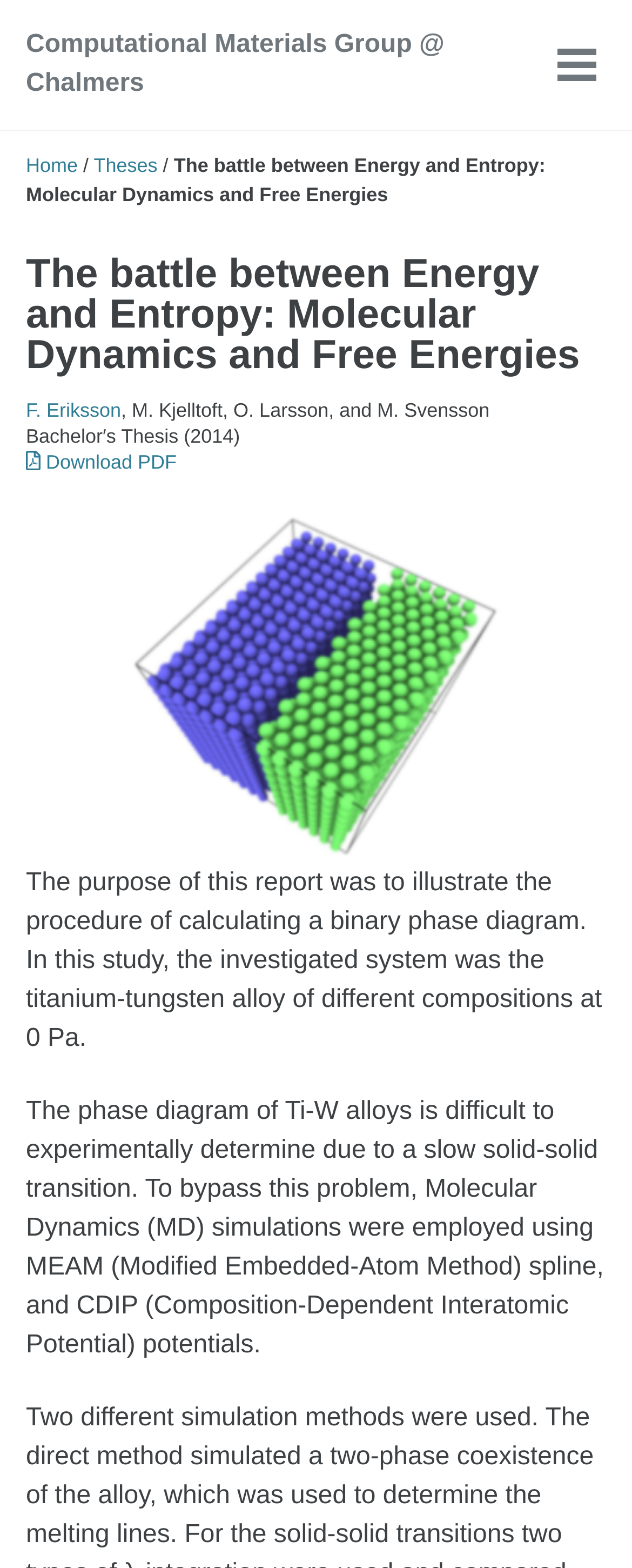Please provide the bounding box coordinates for the UI element as described: "F. Eriksson". The coordinates must be four floats between 0 and 1, represented as [left, top, right, bottom].

[0.041, 0.254, 0.192, 0.268]